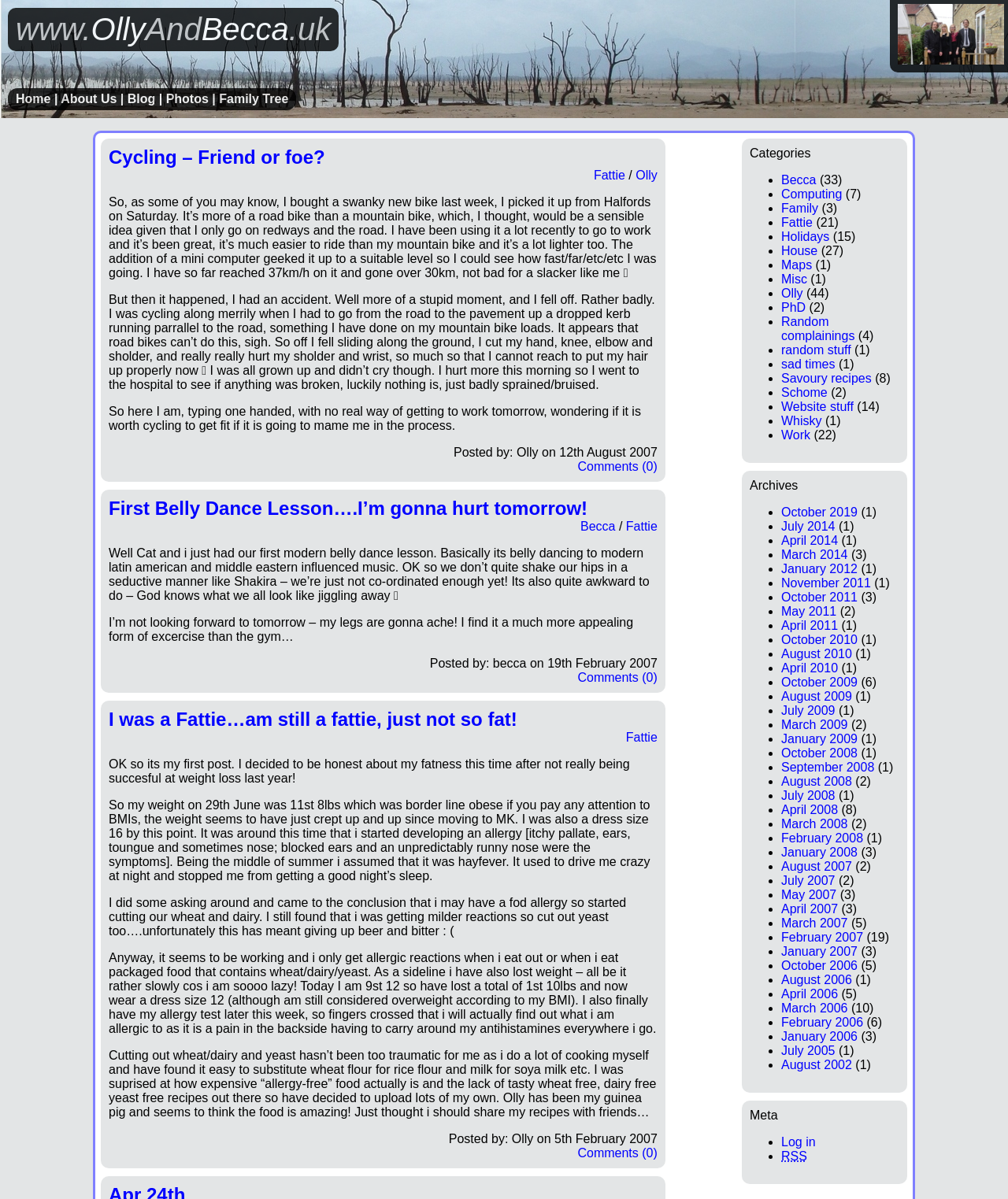Use a single word or phrase to respond to the question:
What is the name of the blog?

OllyAndBecca